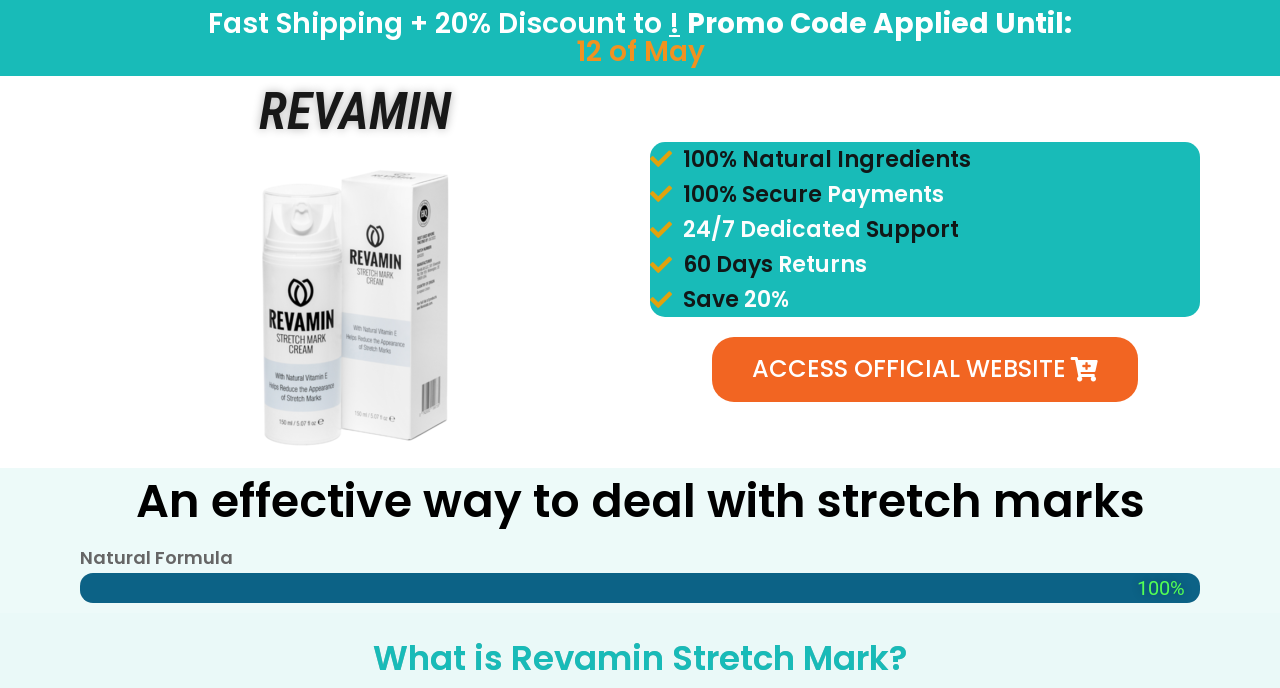Generate an in-depth caption that captures all aspects of the webpage.

The webpage is about Revamin, an online shop in the USA. At the top, there is a prominent heading announcing a promotion: "Fast Shipping + 20% Discount to! Promo Code Applied Until: 12 of May". Below this, the brand name "REVAMIN" is displayed in a larger font.

On the left side, there are several short paragraphs of text, each highlighting a benefit of Revamin. These include "100% Natural Ingredients", "100% Secure", "Payments", "24/7 Dedicated Support", "60 Days Returns", and "Save 20%". These texts are arranged vertically, with the "Save 20%" section at the bottom.

On the right side, there is a call-to-action link "ACCESS OFFICIAL WEBSITE" that takes up a significant amount of space.

Further down the page, there is a section discussing the effectiveness of Revamin in dealing with stretch marks. This section starts with a heading "An effective way to deal with stretch marks" and is followed by a brief description "Natural Formula". Below this, there is a progress bar that is fully filled, indicating 100% completion.

Finally, at the bottom of the page, there is another heading "What is Revamin Stretch Mark?" which likely leads to more information about the product.